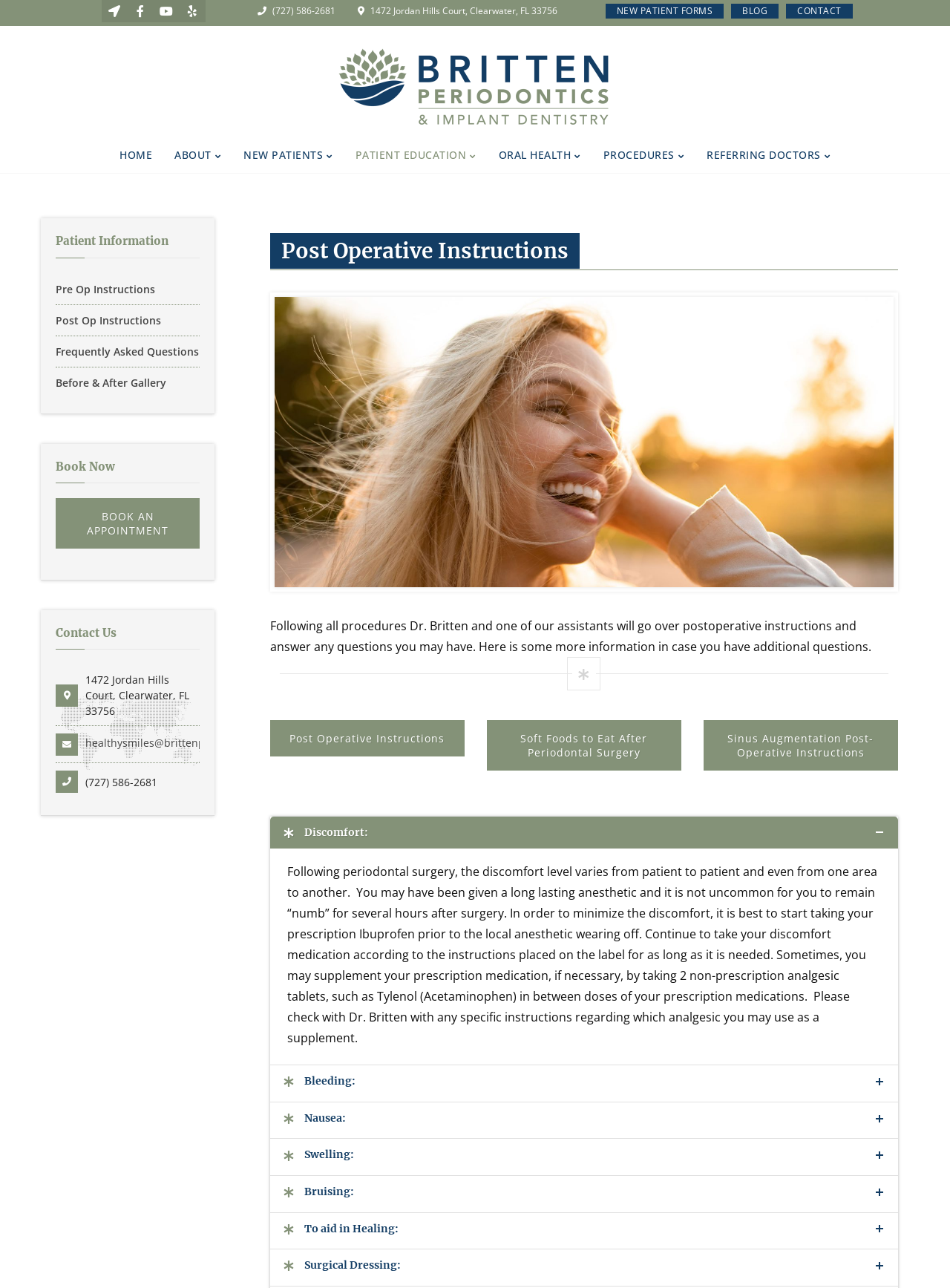Using the provided element description "Frequently Asked Questions", determine the bounding box coordinates of the UI element.

[0.059, 0.267, 0.209, 0.278]